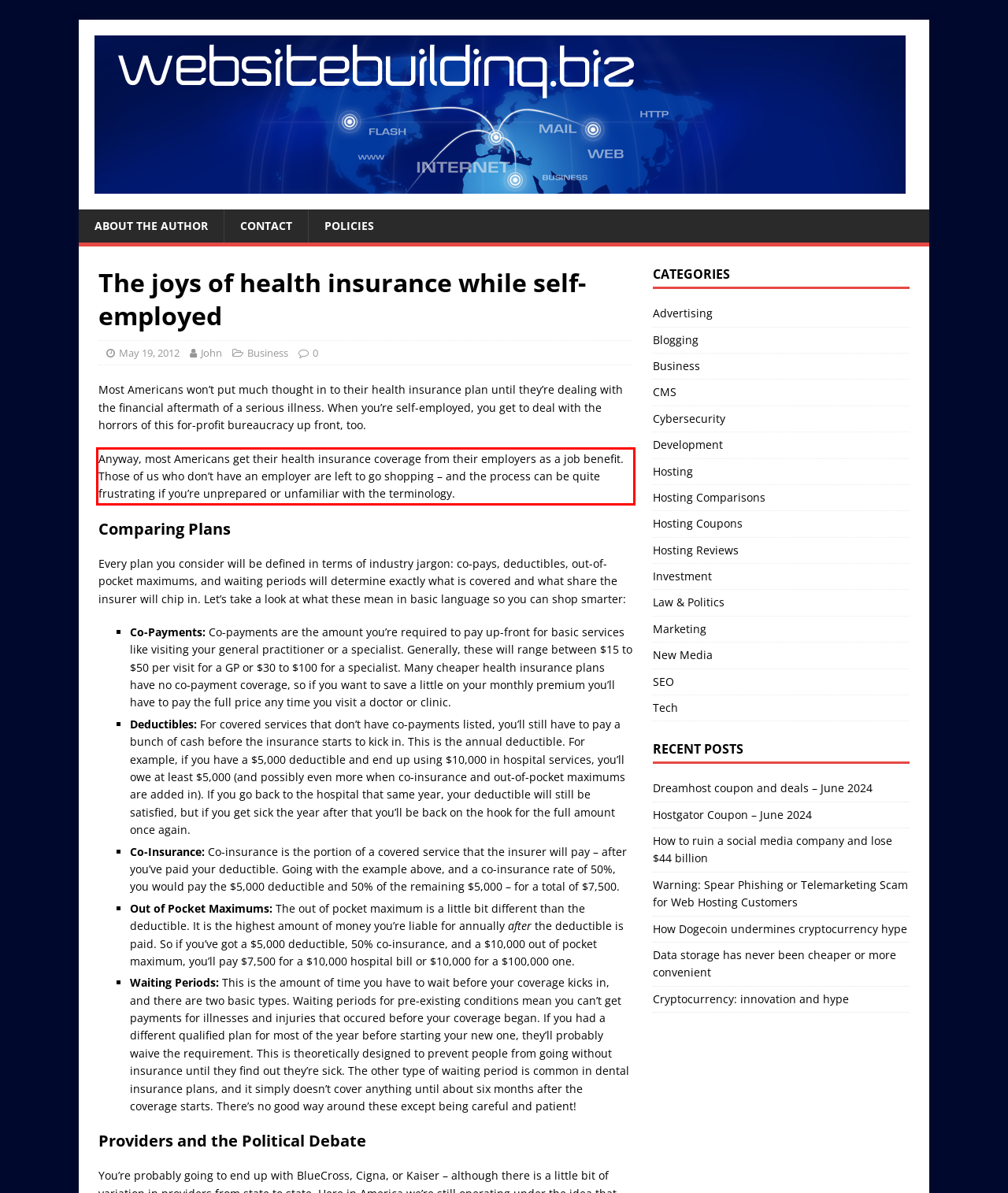Please perform OCR on the text within the red rectangle in the webpage screenshot and return the text content.

Anyway, most Americans get their health insurance coverage from their employers as a job benefit. Those of us who don’t have an employer are left to go shopping – and the process can be quite frustrating if you’re unprepared or unfamiliar with the terminology.